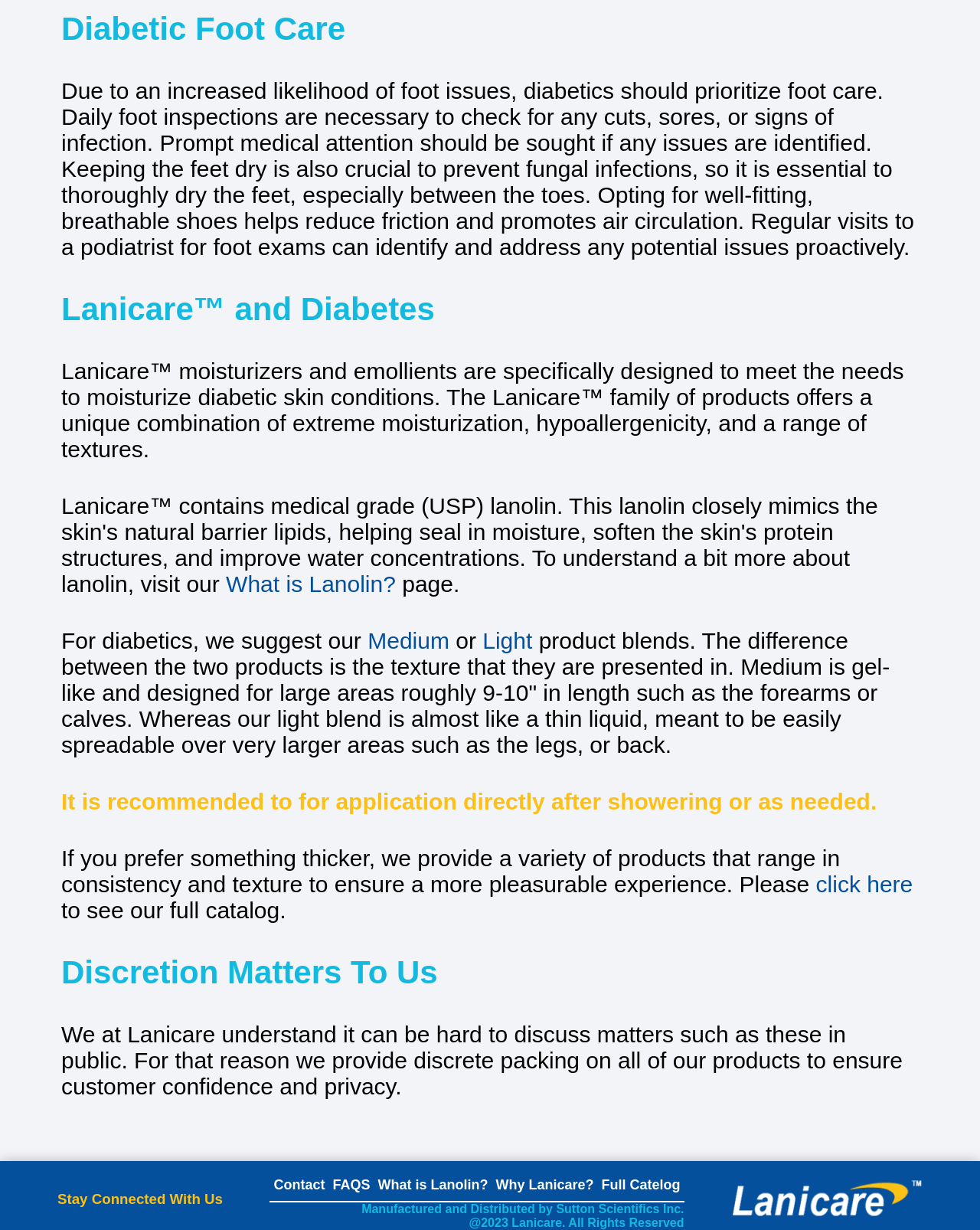Why does Lanicare provide discrete packaging?
From the image, respond with a single word or phrase.

To ensure customer confidence and privacy